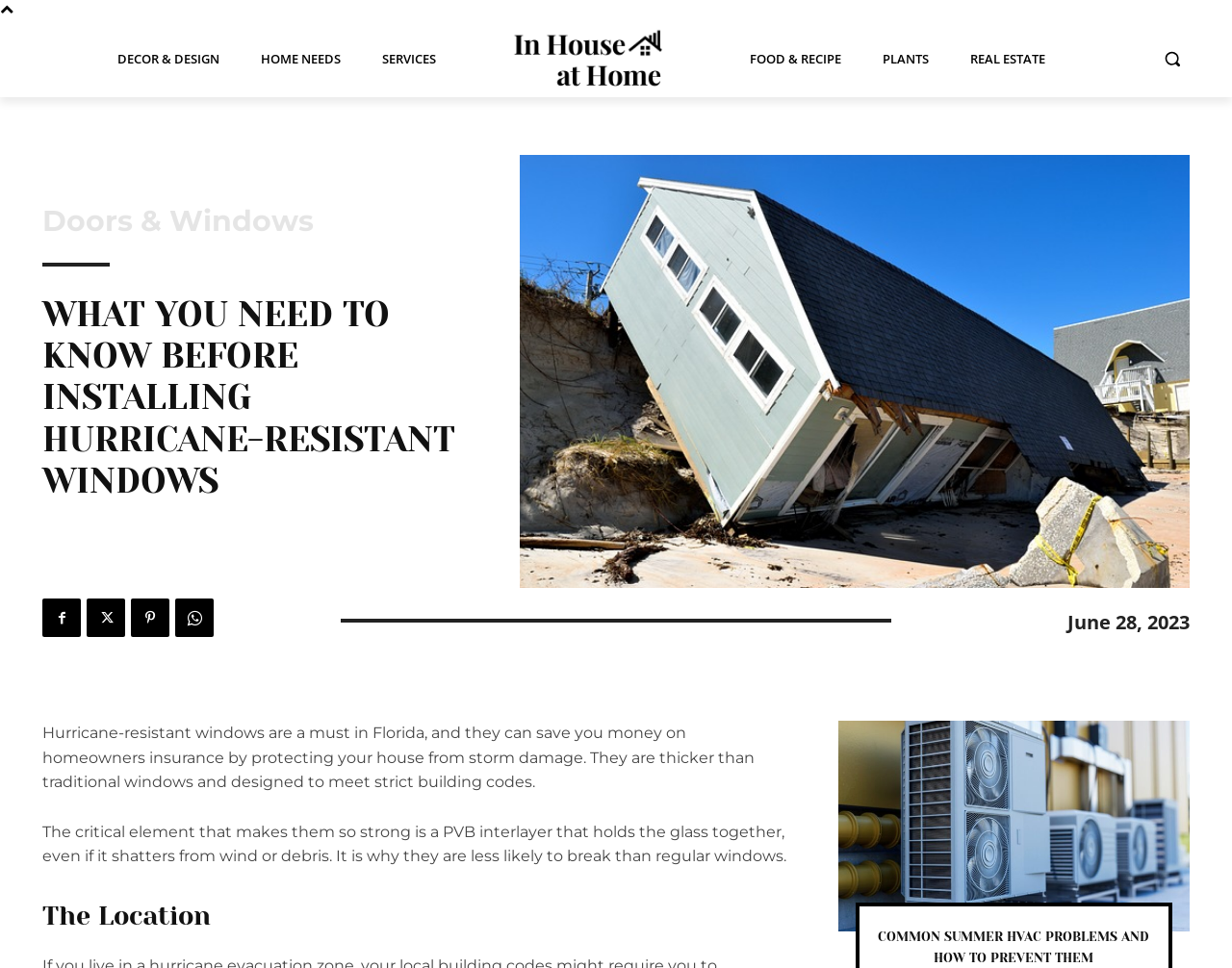Given the following UI element description: "aria-label="Search"", find the bounding box coordinates in the webpage screenshot.

[0.937, 0.043, 0.966, 0.079]